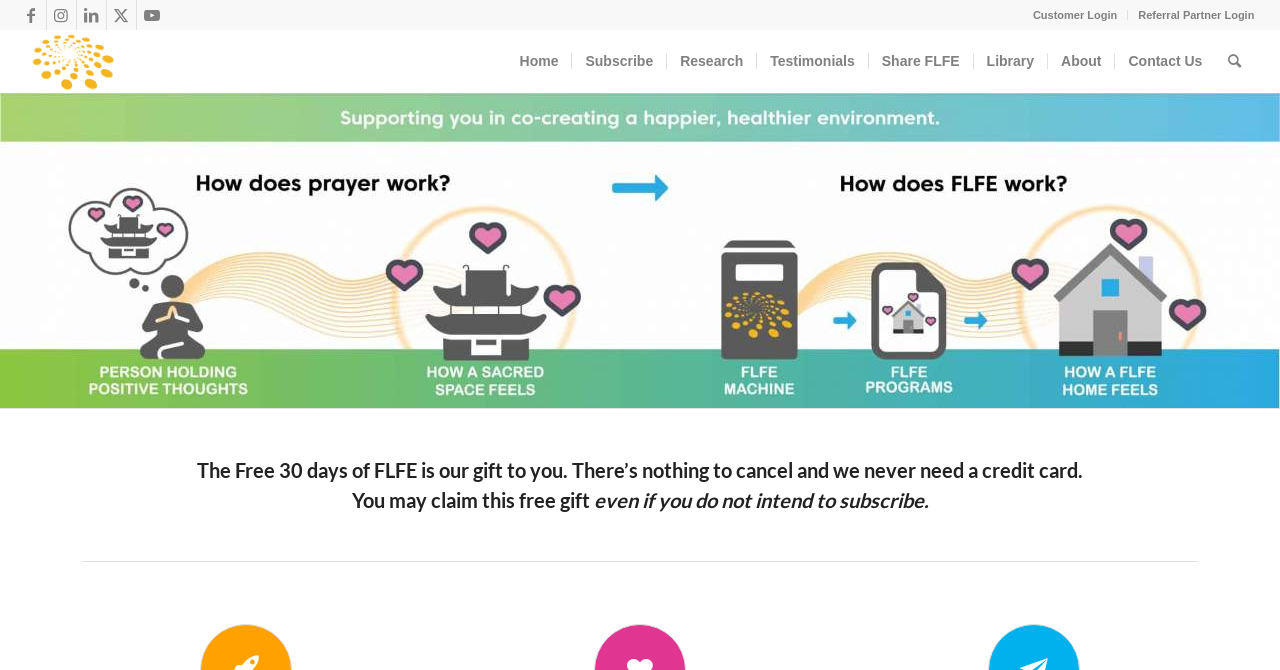Given the element description Customer Login, predict the bounding box coordinates for the UI element in the webpage screenshot. The format should be (top-left x, top-left y, bottom-right x, bottom-right y), and the values should be between 0 and 1.

[0.807, 0.003, 0.873, 0.042]